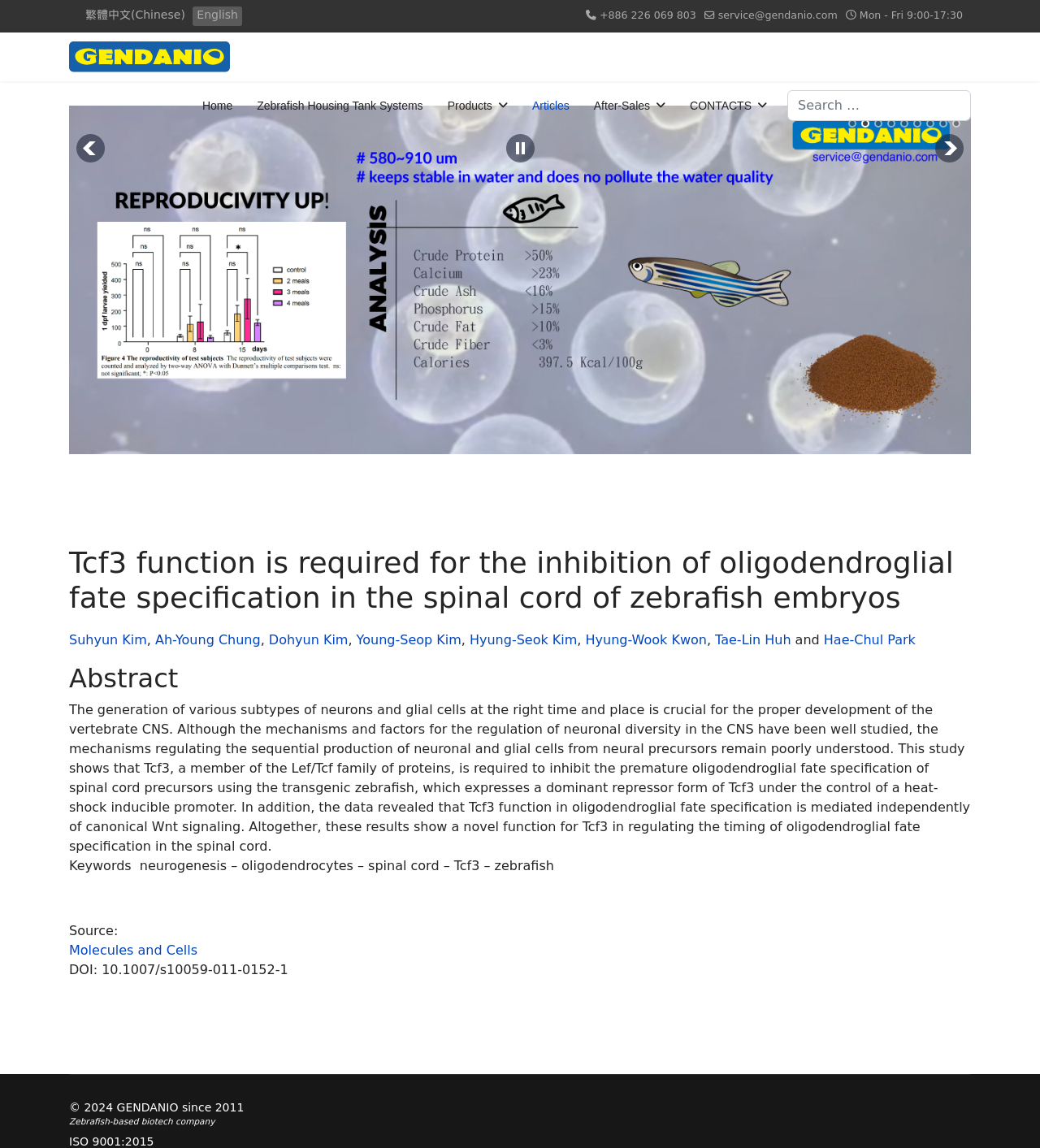Please find the bounding box coordinates of the clickable region needed to complete the following instruction: "Read the article by Suhyun Kim". The bounding box coordinates must consist of four float numbers between 0 and 1, i.e., [left, top, right, bottom].

[0.066, 0.55, 0.141, 0.564]